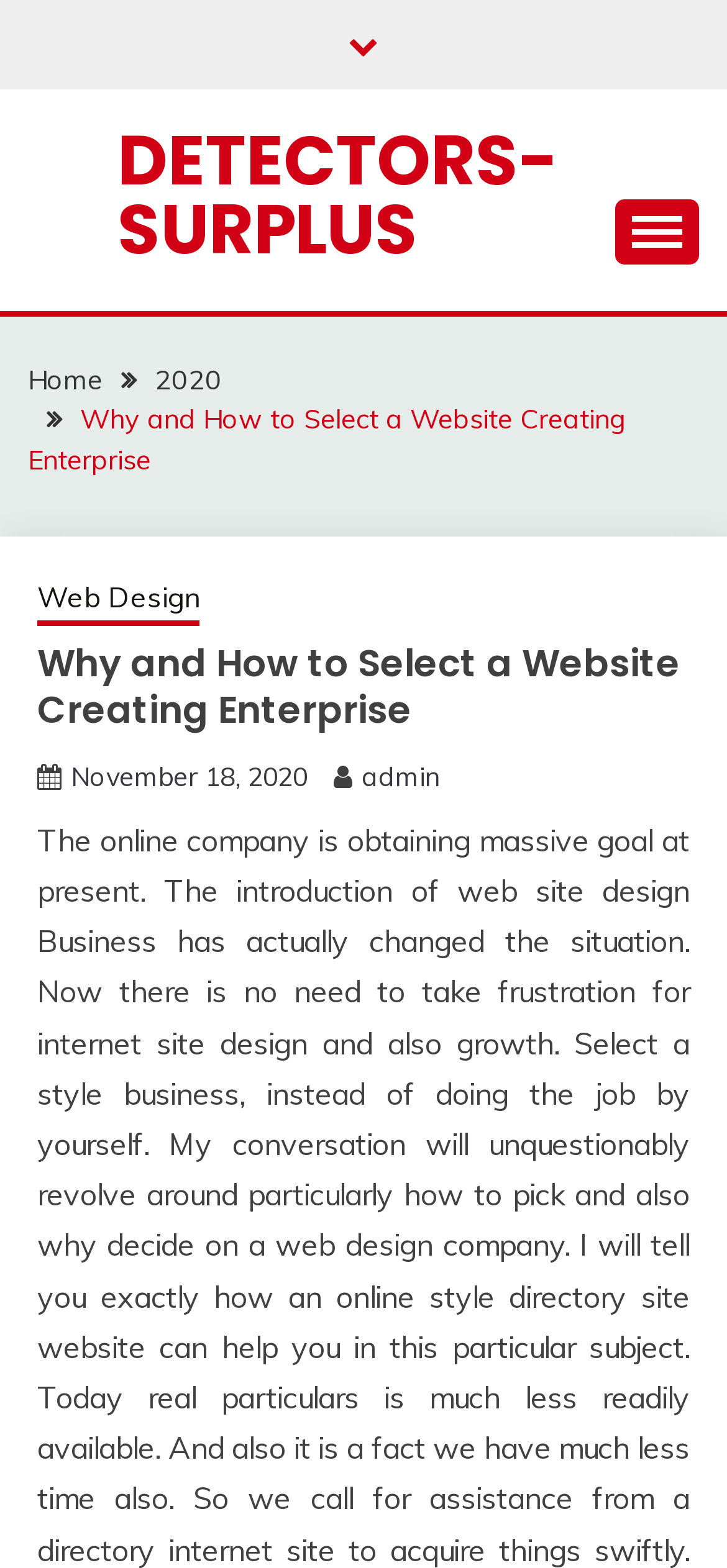Please provide a brief answer to the question using only one word or phrase: 
What is the current page about?

Selecting a Website Creating Enterprise